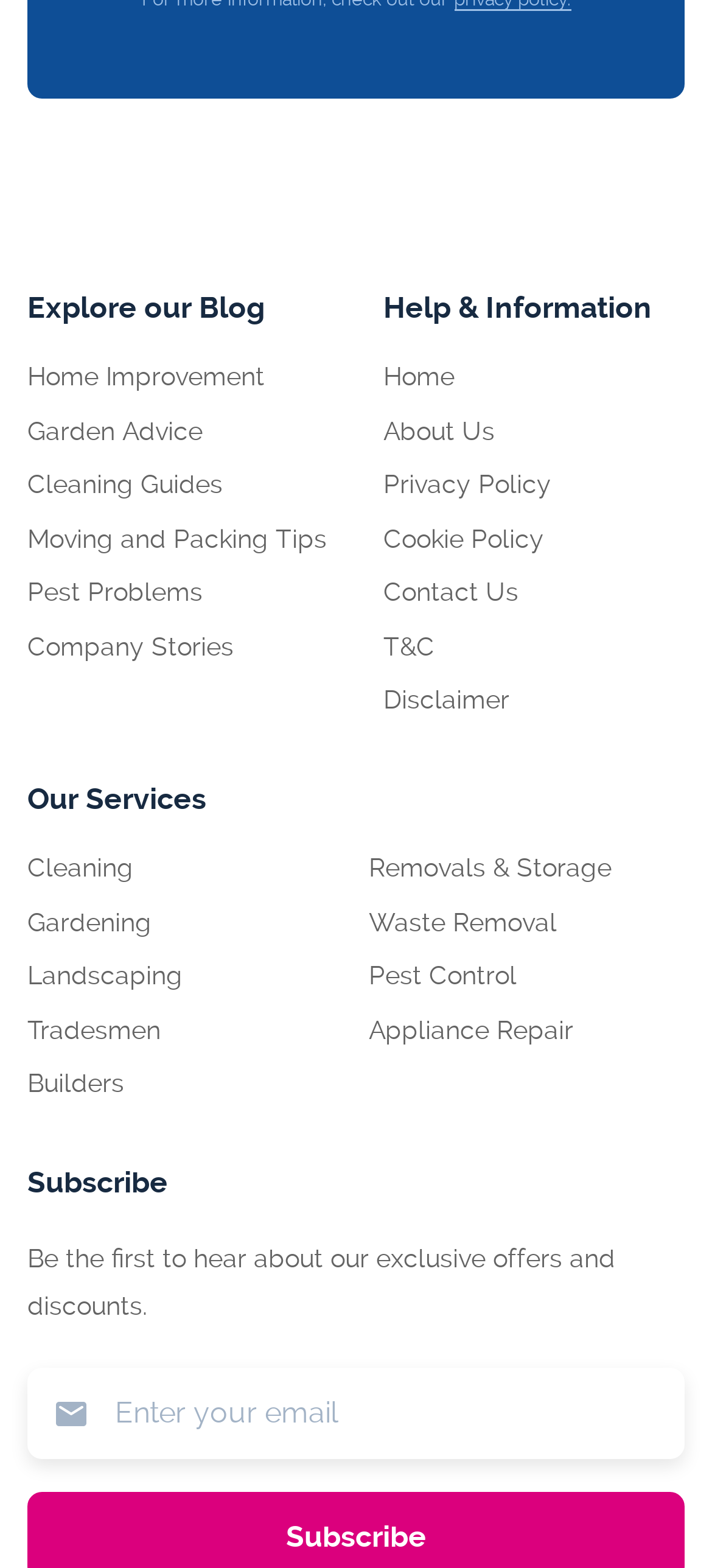Answer the following query concisely with a single word or phrase:
How can users stay updated about exclusive offers?

Subscribe